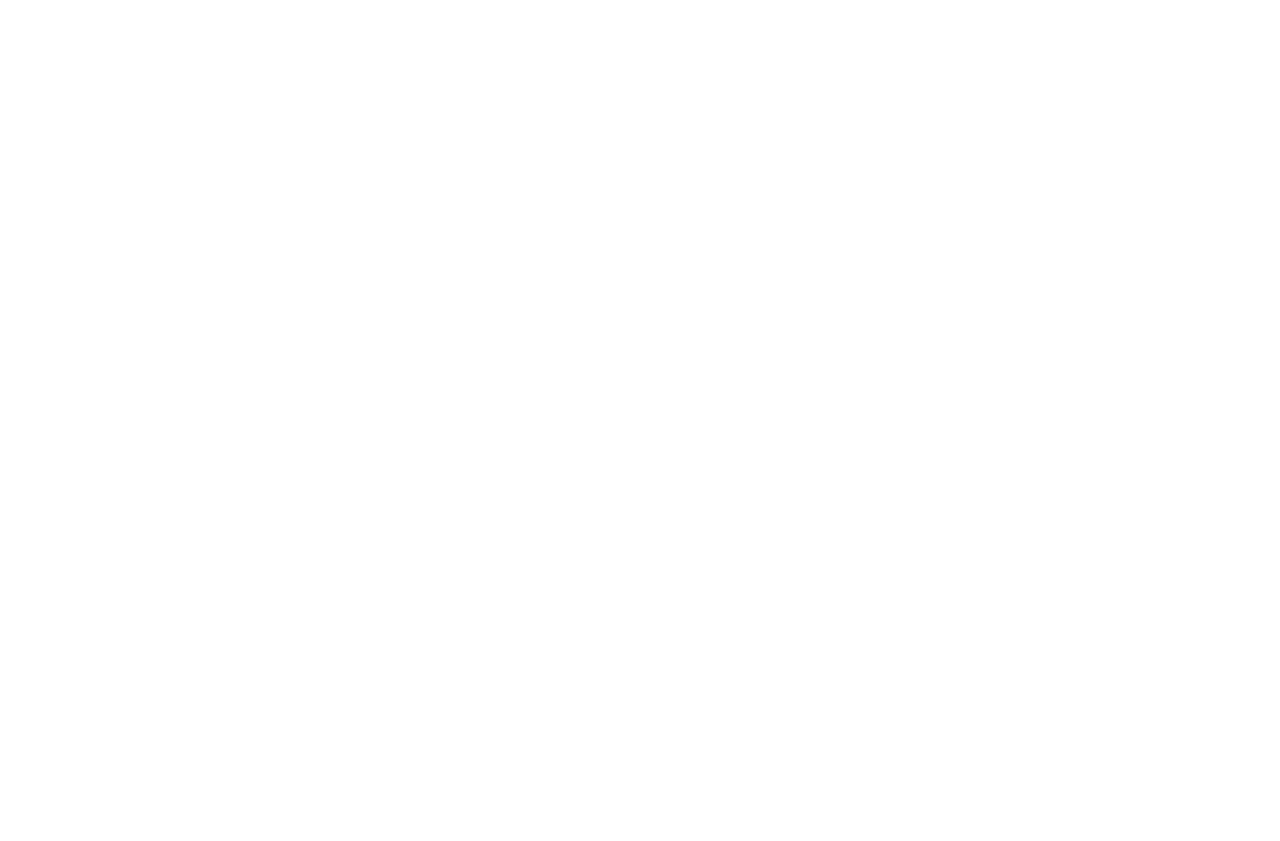Bounding box coordinates are specified in the format (top-left x, top-left y, bottom-right x, bottom-right y). All values are floating point numbers bounded between 0 and 1. Please provide the bounding box coordinate of the region this sentence describes: name="first-name" placeholder="Enter your first name*"

[0.202, 0.945, 0.657, 0.991]